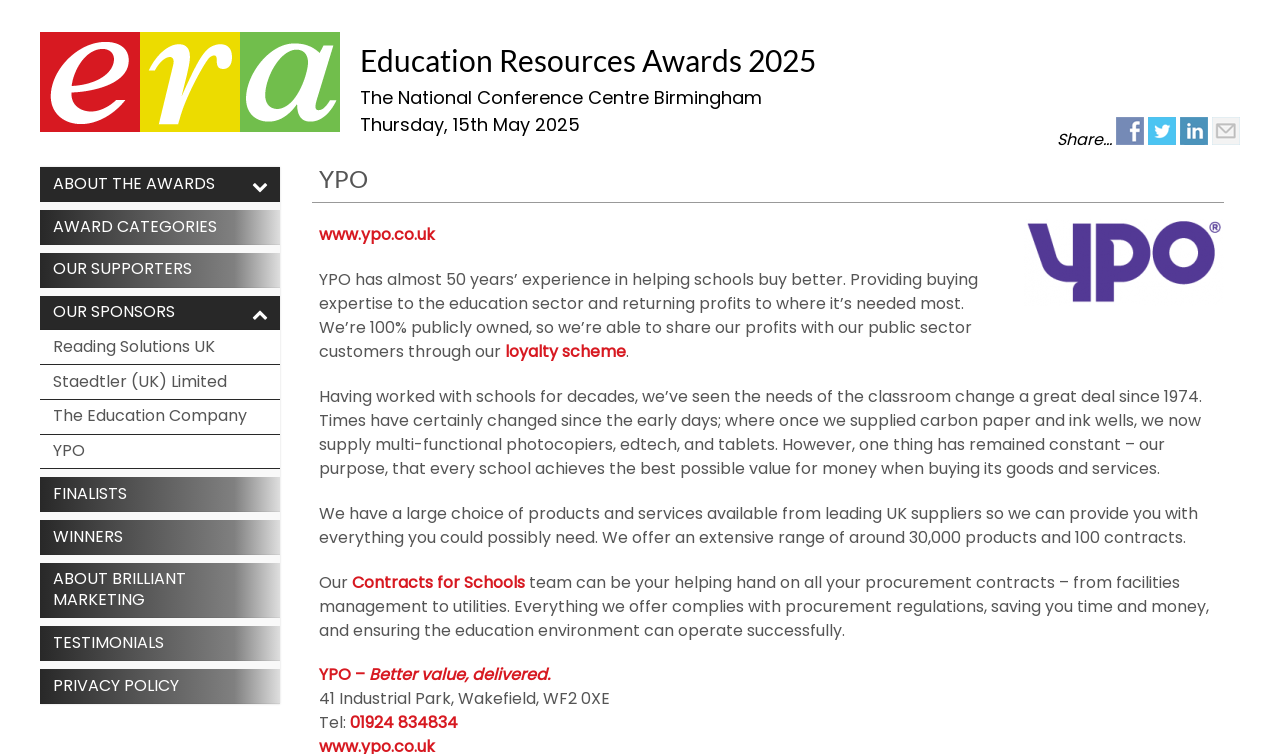Could you provide the bounding box coordinates for the portion of the screen to click to complete this instruction: "Click the 'Contact' link"?

None